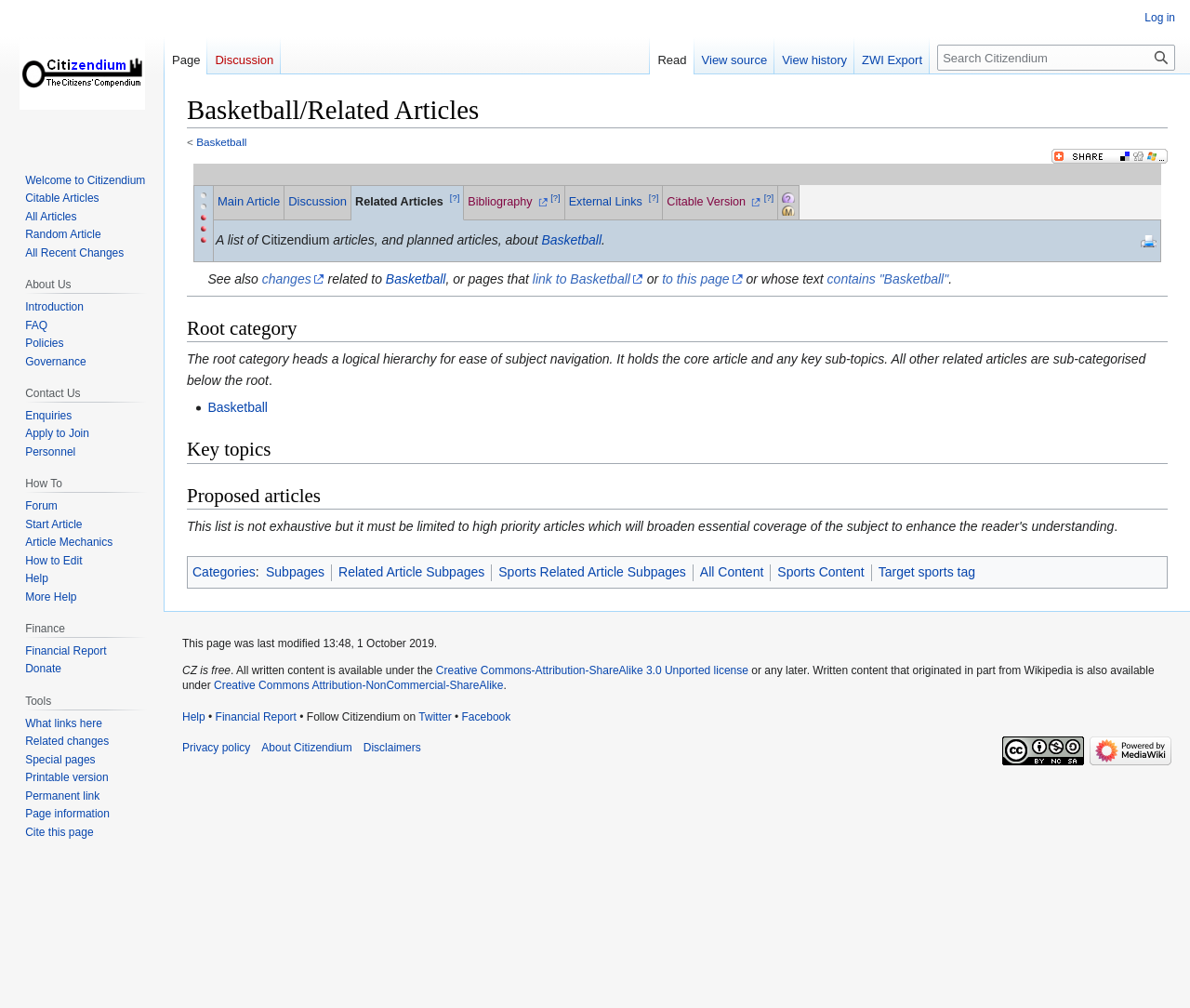What is the purpose of the root category?
Please provide an in-depth and detailed response to the question.

The purpose of the root category is to provide ease of subject navigation, as stated in the text 'The root category heads a logical hierarchy for ease of subject navigation.' This allows users to easily find related articles and subtopics.